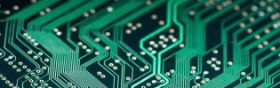Please answer the following question using a single word or phrase: 
What is the purpose of the intricate network of circuit pathways?

To facilitate electronic functions